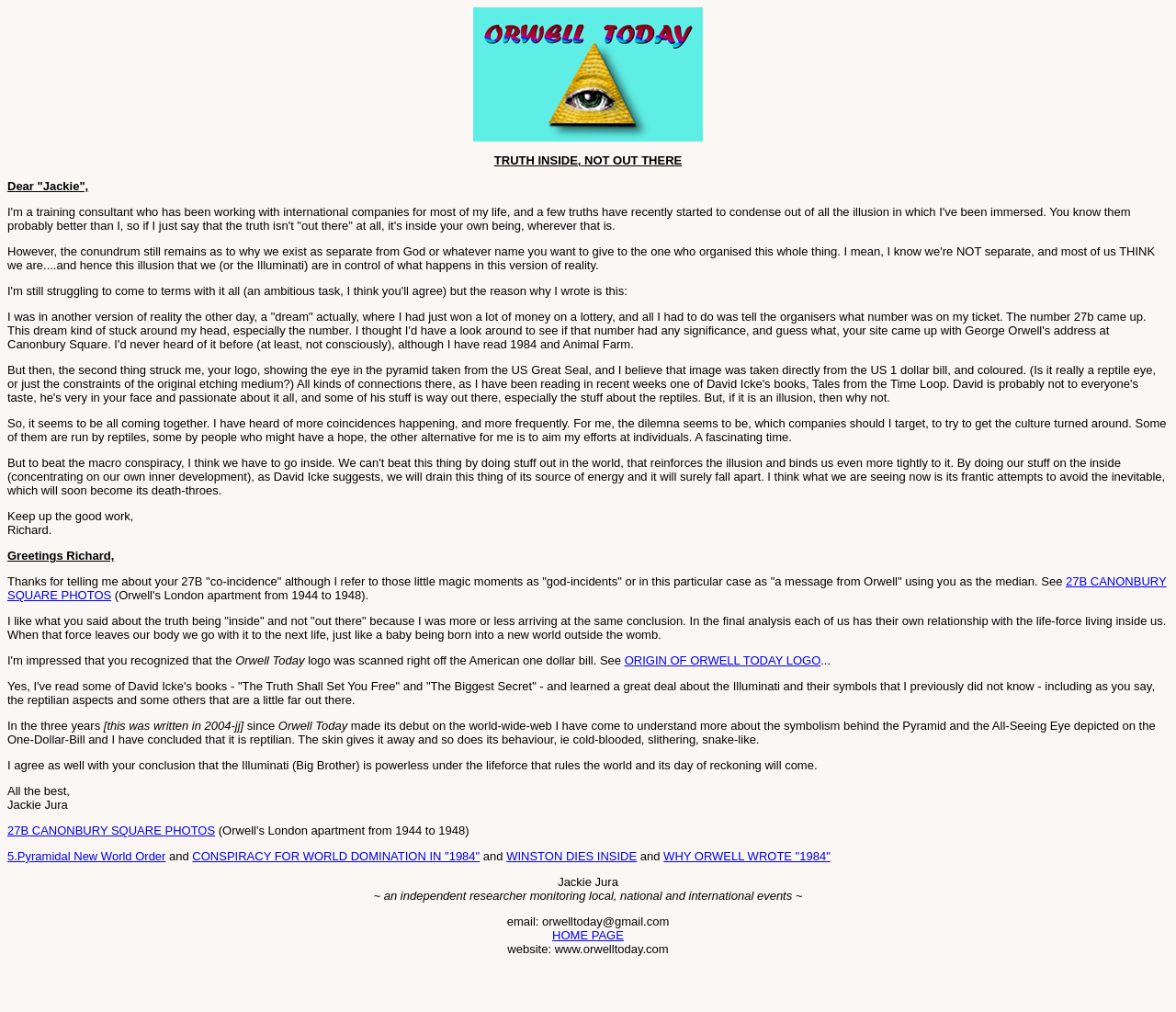Please determine the bounding box coordinates of the element to click on in order to accomplish the following task: "Explore the conspiracy for world domination in 1984". Ensure the coordinates are four float numbers ranging from 0 to 1, i.e., [left, top, right, bottom].

[0.164, 0.839, 0.408, 0.853]